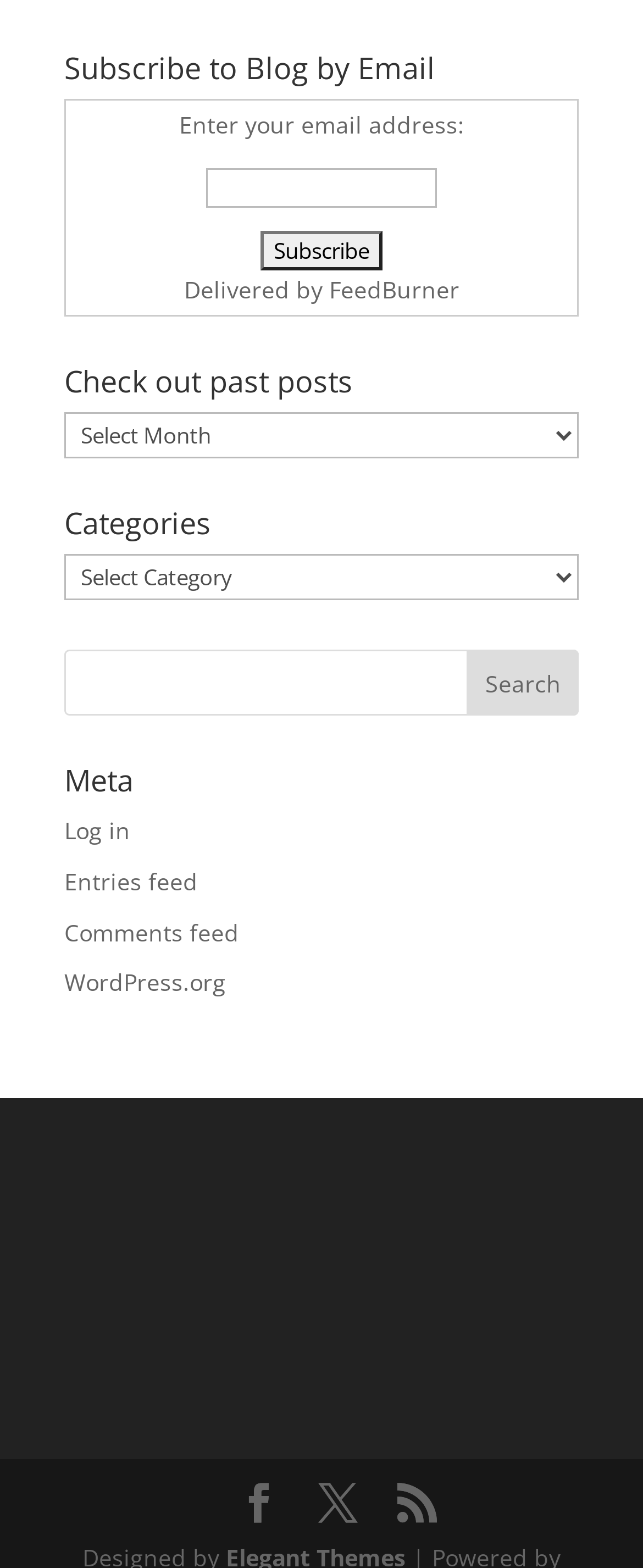Please find the bounding box coordinates of the element that you should click to achieve the following instruction: "Log in to the website". The coordinates should be presented as four float numbers between 0 and 1: [left, top, right, bottom].

[0.1, 0.52, 0.203, 0.539]